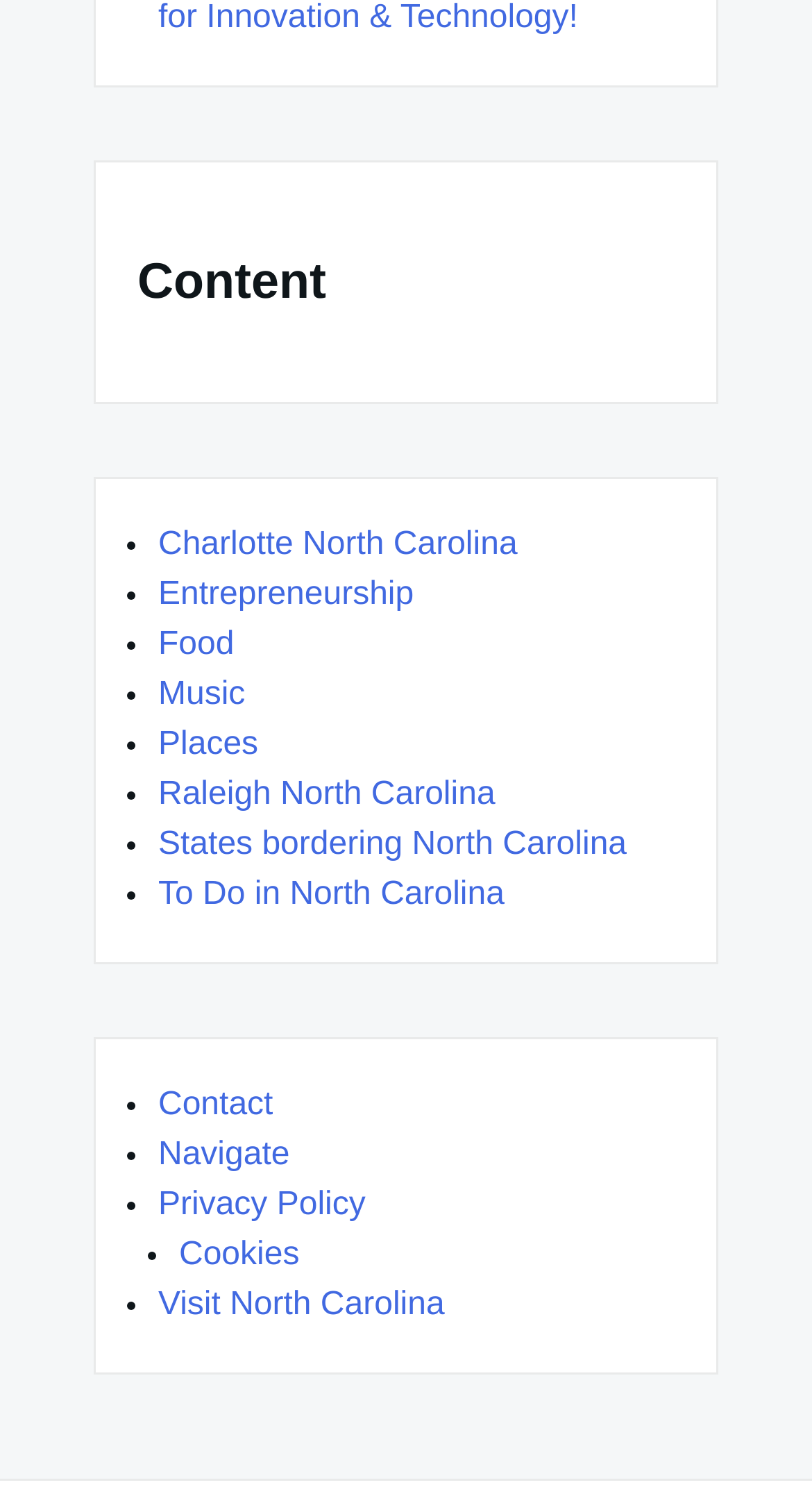Reply to the question with a single word or phrase:
How many links are there in the list?

12